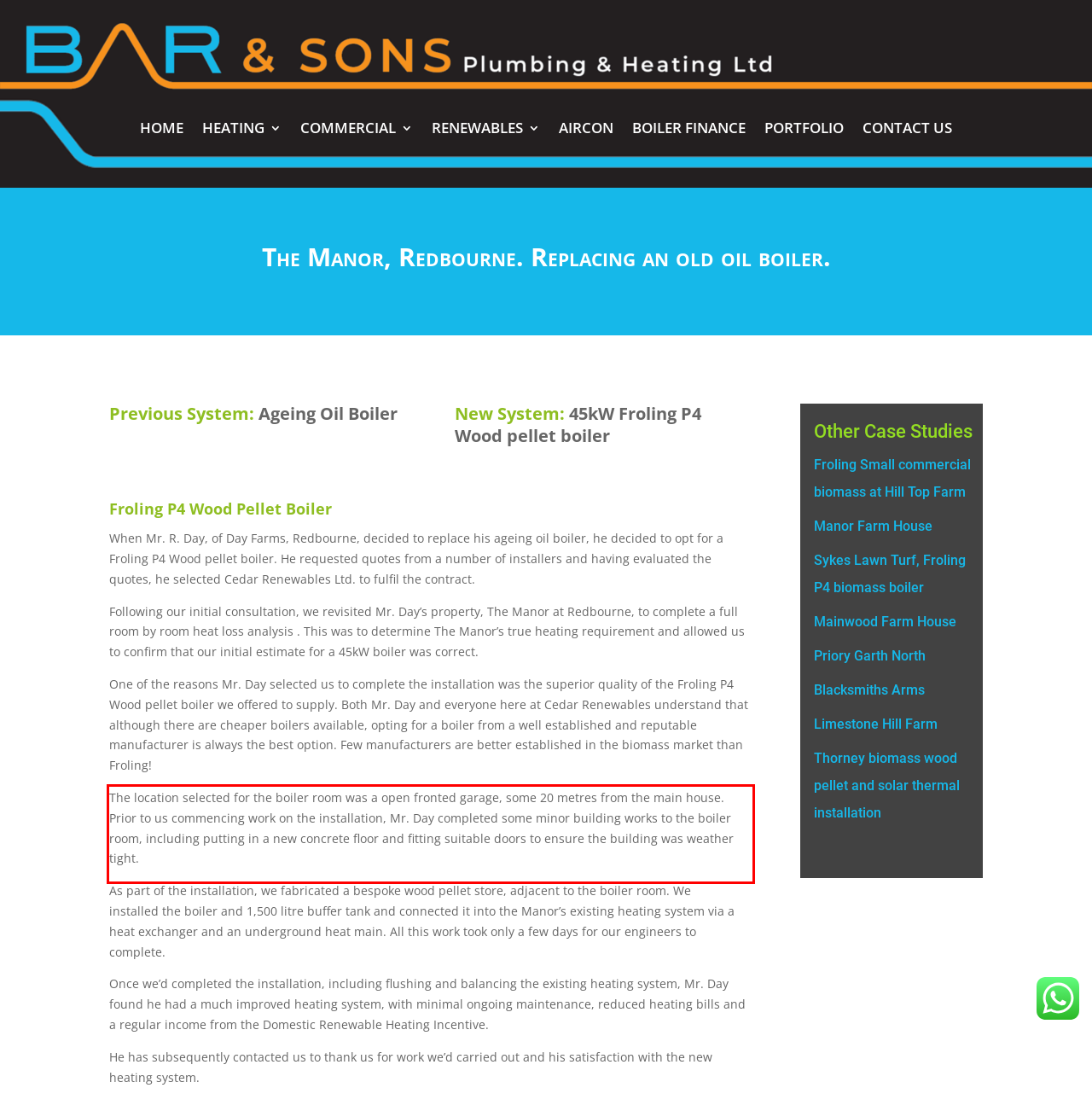Perform OCR on the text inside the red-bordered box in the provided screenshot and output the content.

The location selected for the boiler room was a open fronted garage, some 20 metres from the main house. Prior to us commencing work on the installation, Mr. Day completed some minor building works to the boiler room, including putting in a new concrete floor and fitting suitable doors to ensure the building was weather tight.